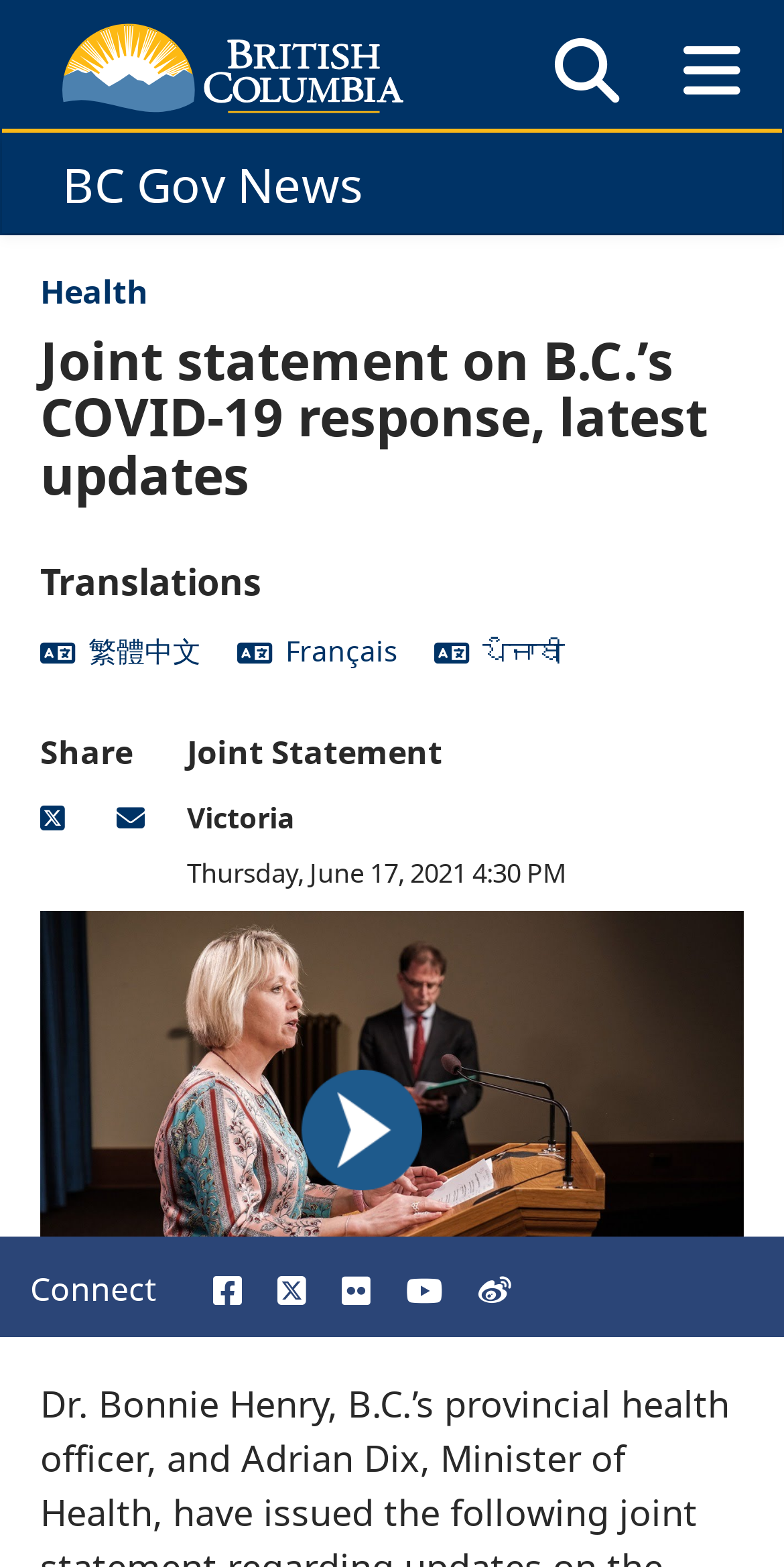What is the role of Dr. Bonnie Henry?
Refer to the screenshot and answer in one word or phrase.

BC's provincial health officer